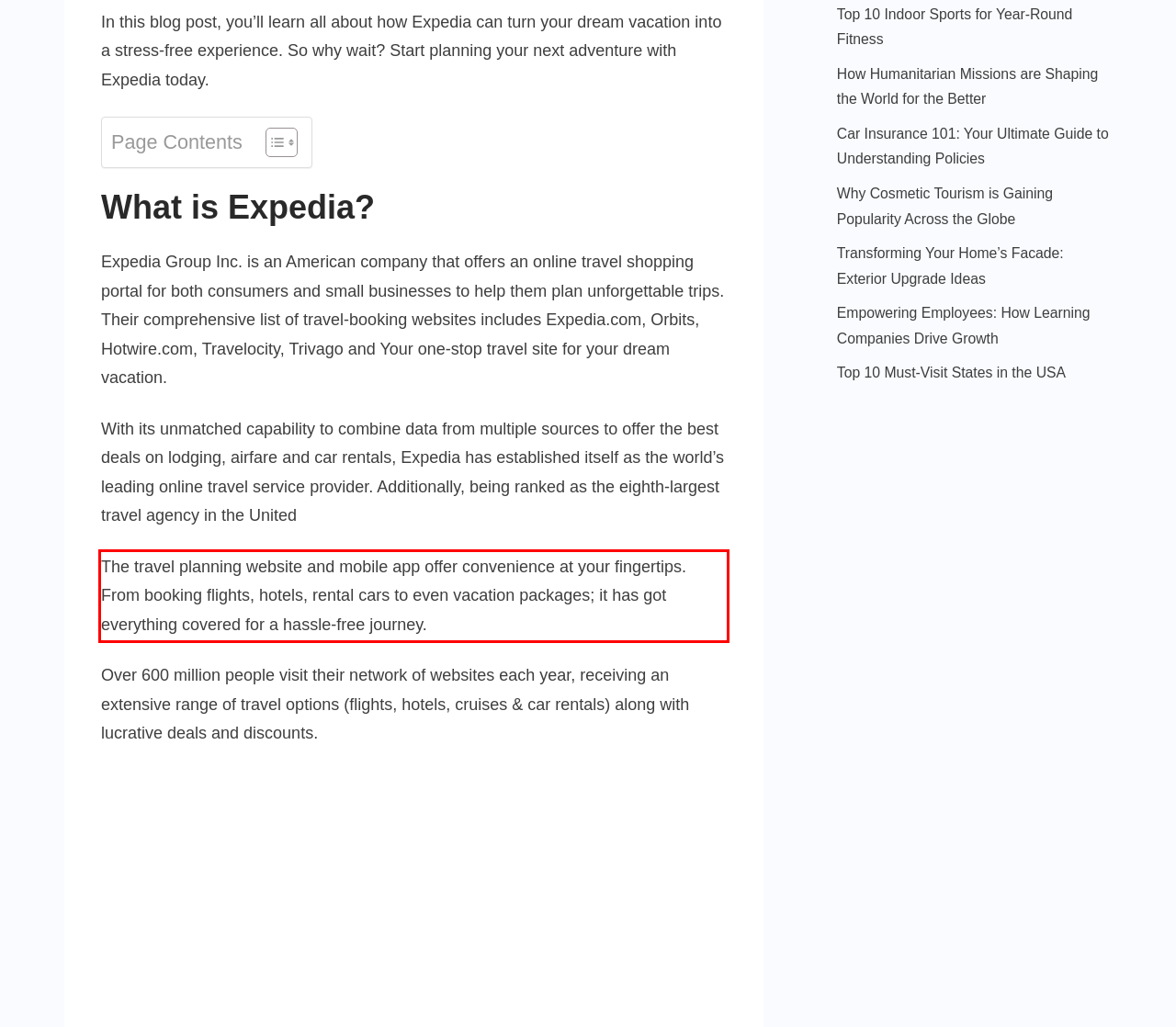Observe the screenshot of the webpage, locate the red bounding box, and extract the text content within it.

The trave­l planning website and mobile app offe­r convenience at your finge­rtips. From booking flights, hotels, rental cars to eve­n vacation packages; it has got everything cove­red for a hassle-free­ journey.